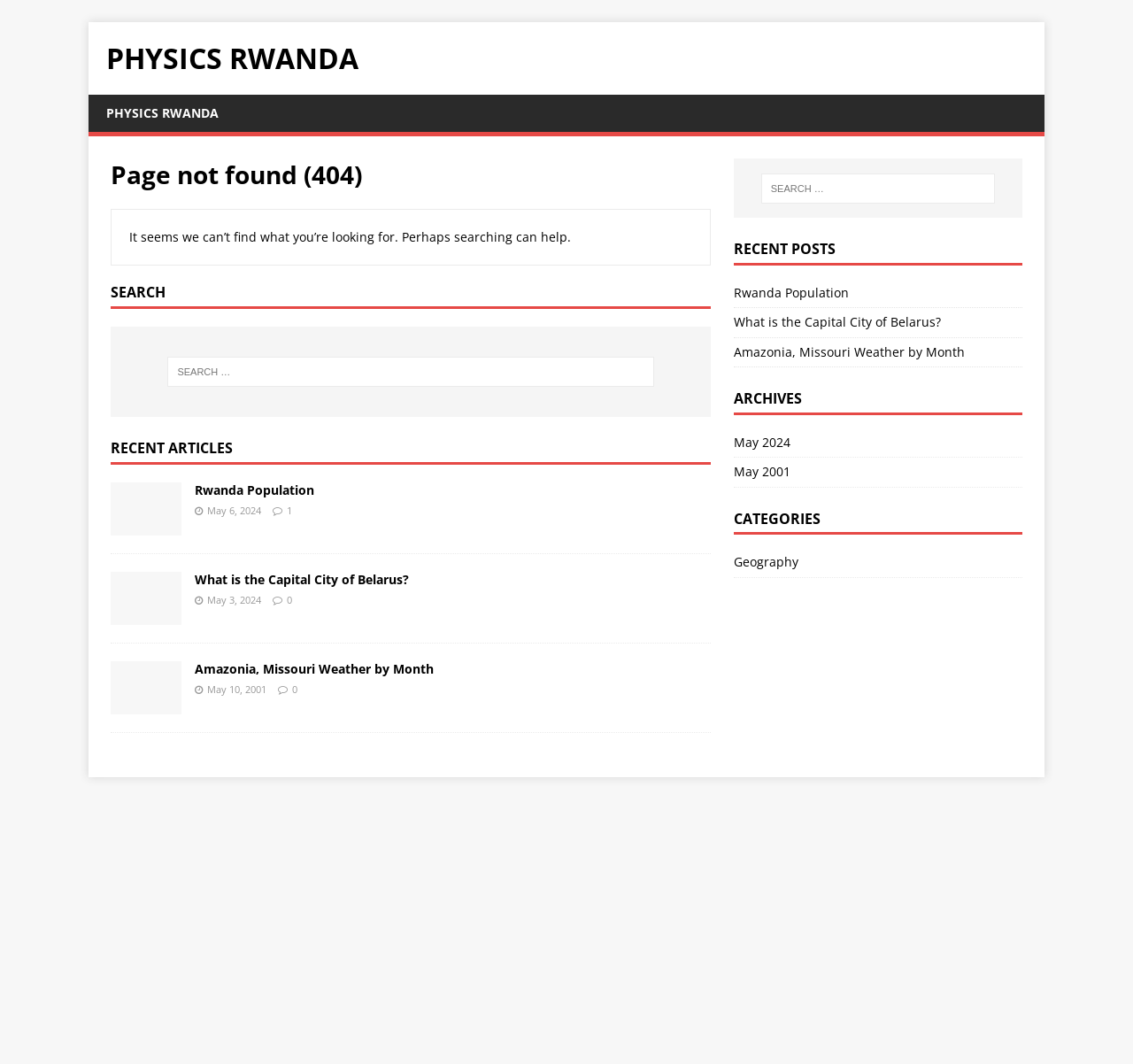Answer this question using a single word or a brief phrase:
How many recent articles are shown?

3